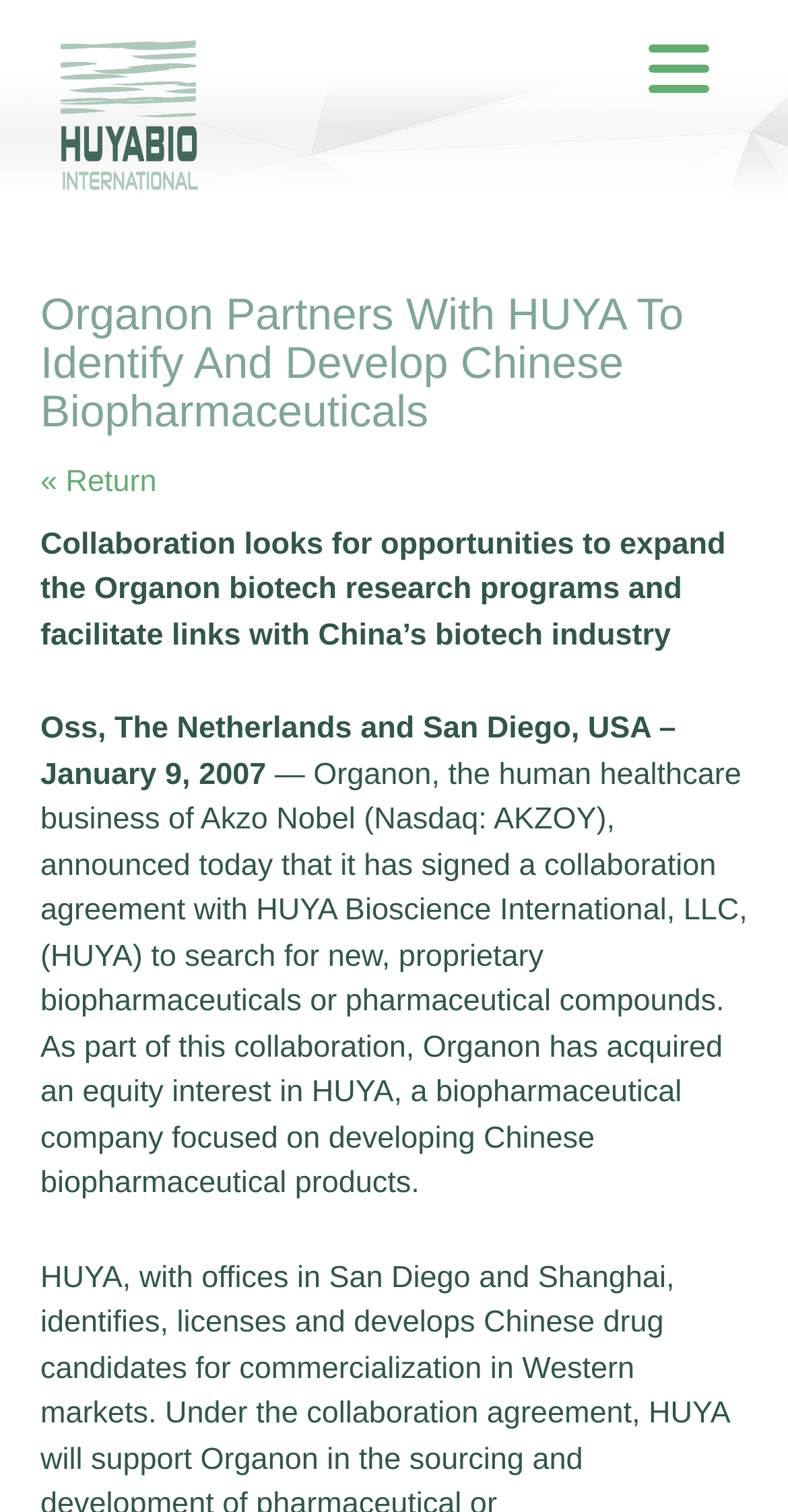Locate the UI element that matches the description « Return in the webpage screenshot. Return the bounding box coordinates in the format (top-left x, top-left y, bottom-right x, bottom-right y), with values ranging from 0 to 1.

[0.051, 0.307, 0.199, 0.33]